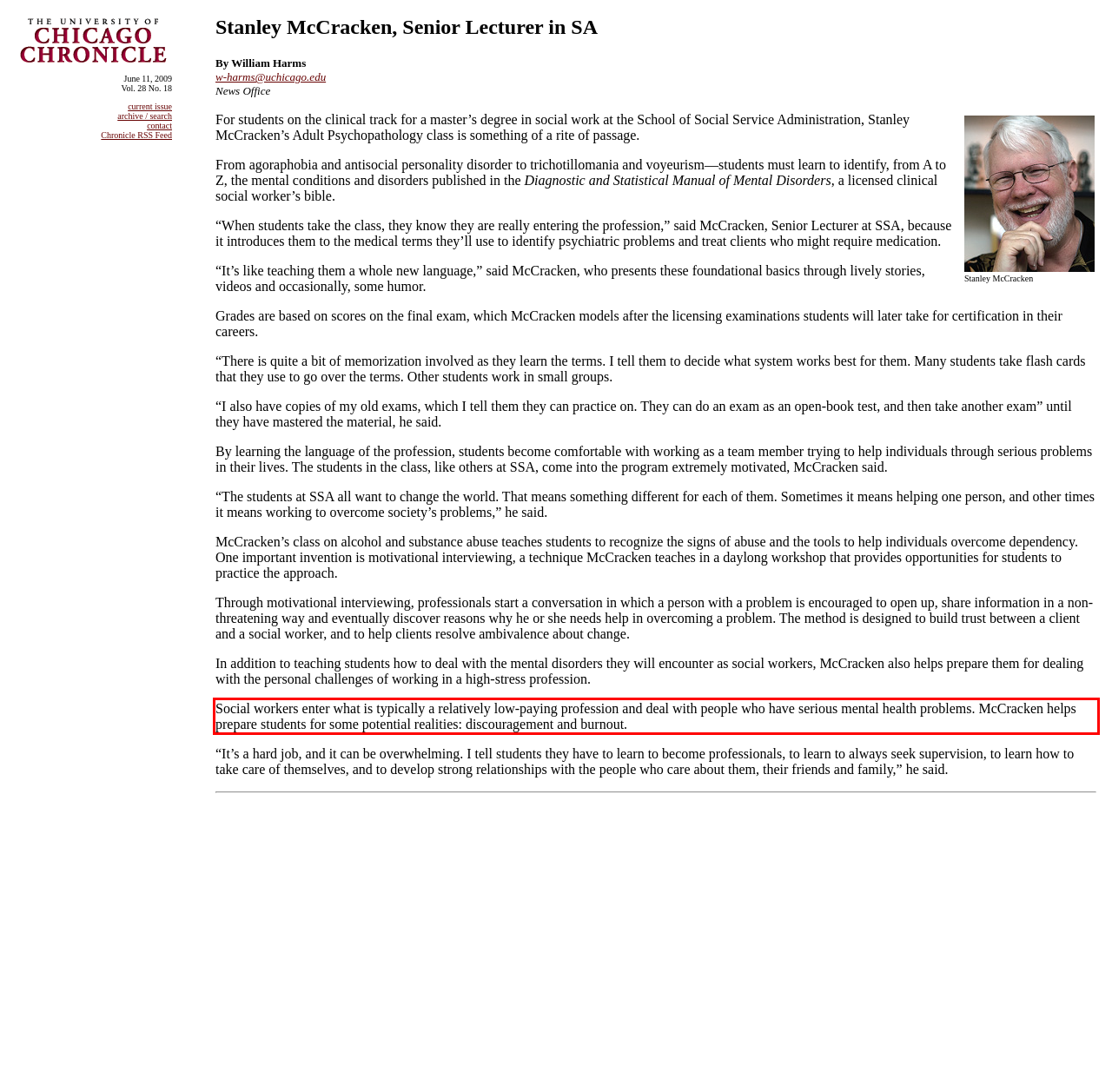Please identify and extract the text from the UI element that is surrounded by a red bounding box in the provided webpage screenshot.

Social workers enter what is typically a relatively low-paying profession and deal with people who have serious mental health problems. McCracken helps prepare students for some potential realities: discouragement and burnout.